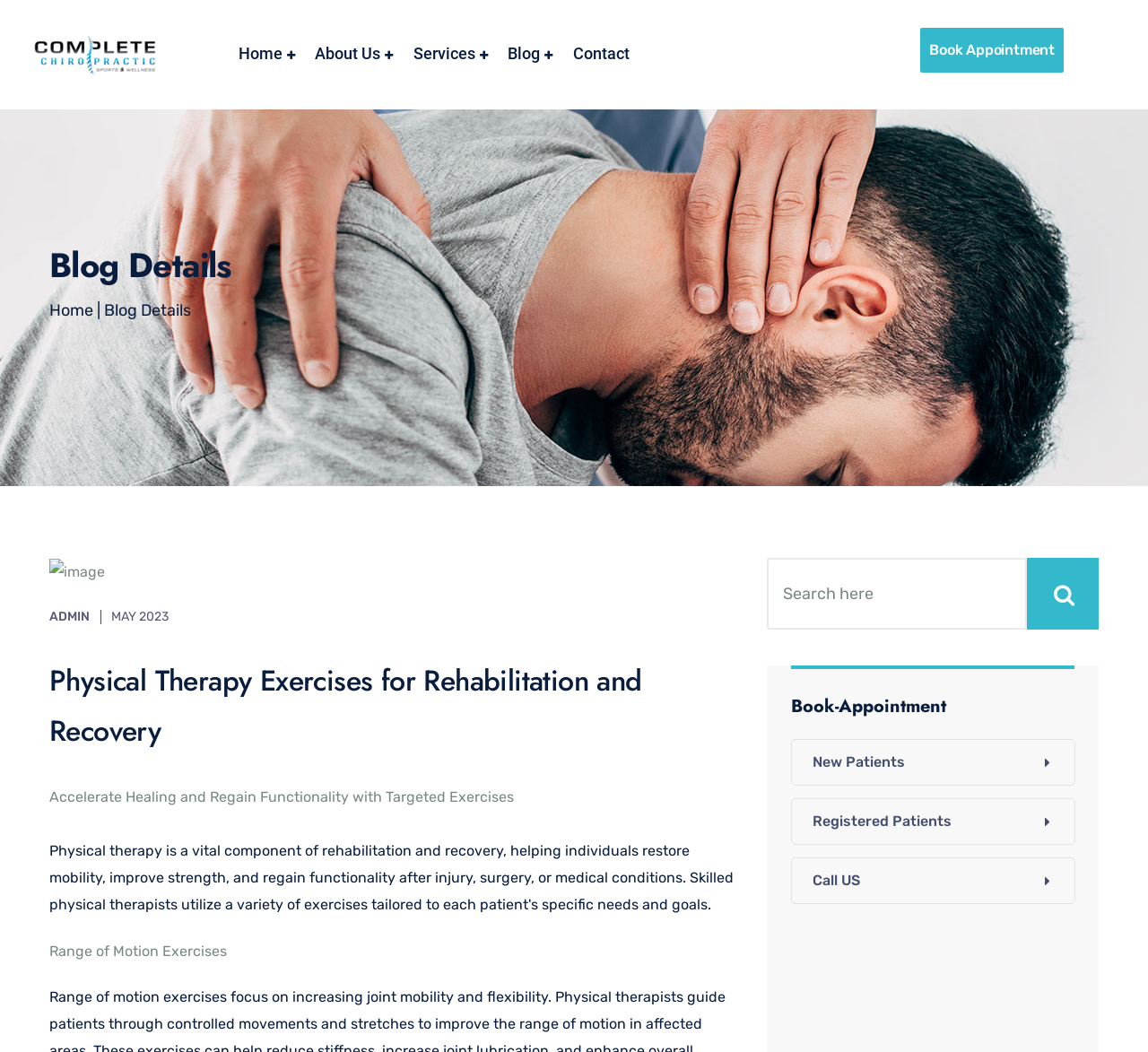Specify the bounding box coordinates for the region that must be clicked to perform the given instruction: "Click the 'Home' link".

[0.208, 0.0, 0.257, 0.104]